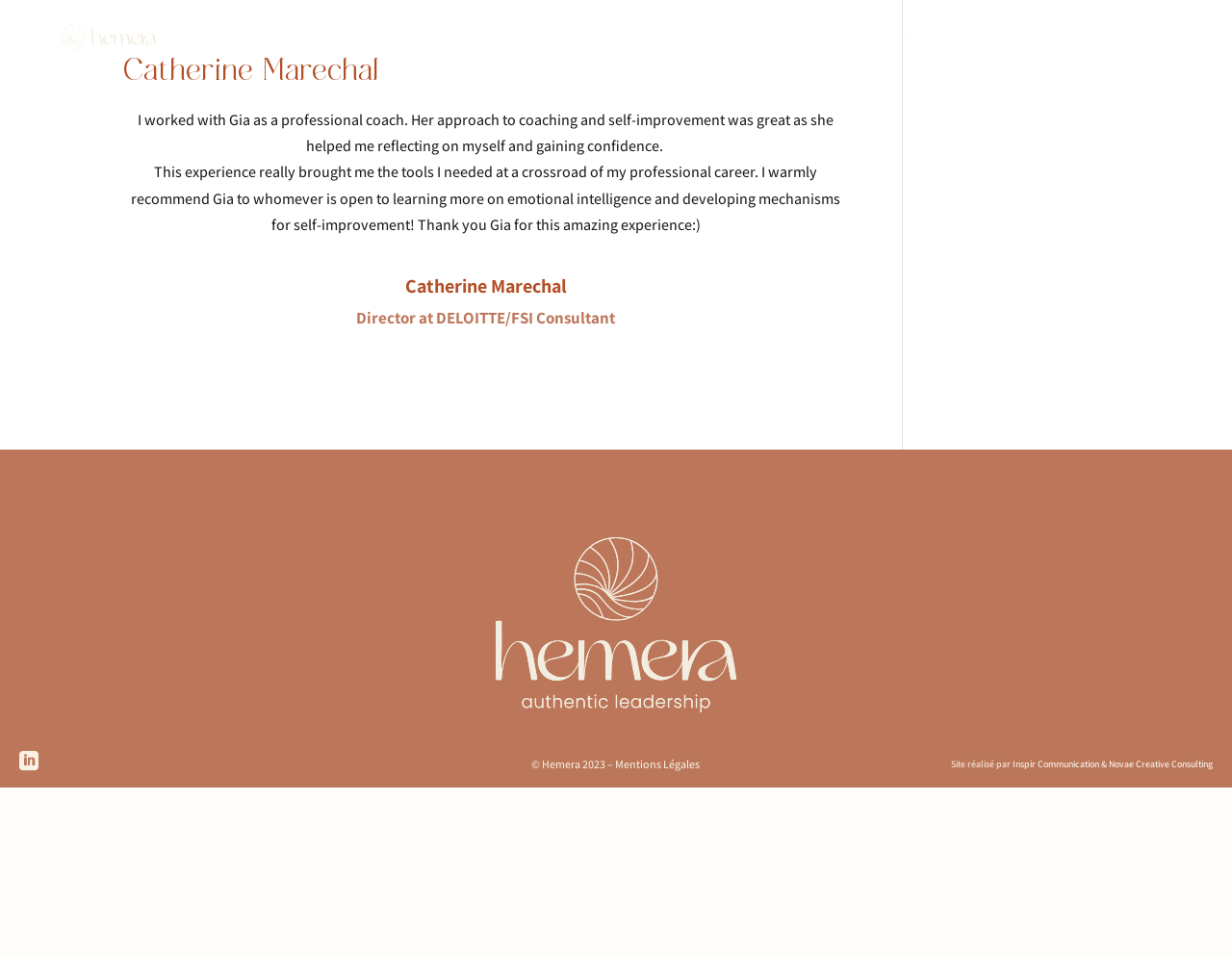Determine the bounding box coordinates for the clickable element required to fulfill the instruction: "Click the logo of Hemera". Provide the coordinates as four float numbers between 0 and 1, i.e., [left, top, right, bottom].

[0.05, 0.026, 0.127, 0.051]